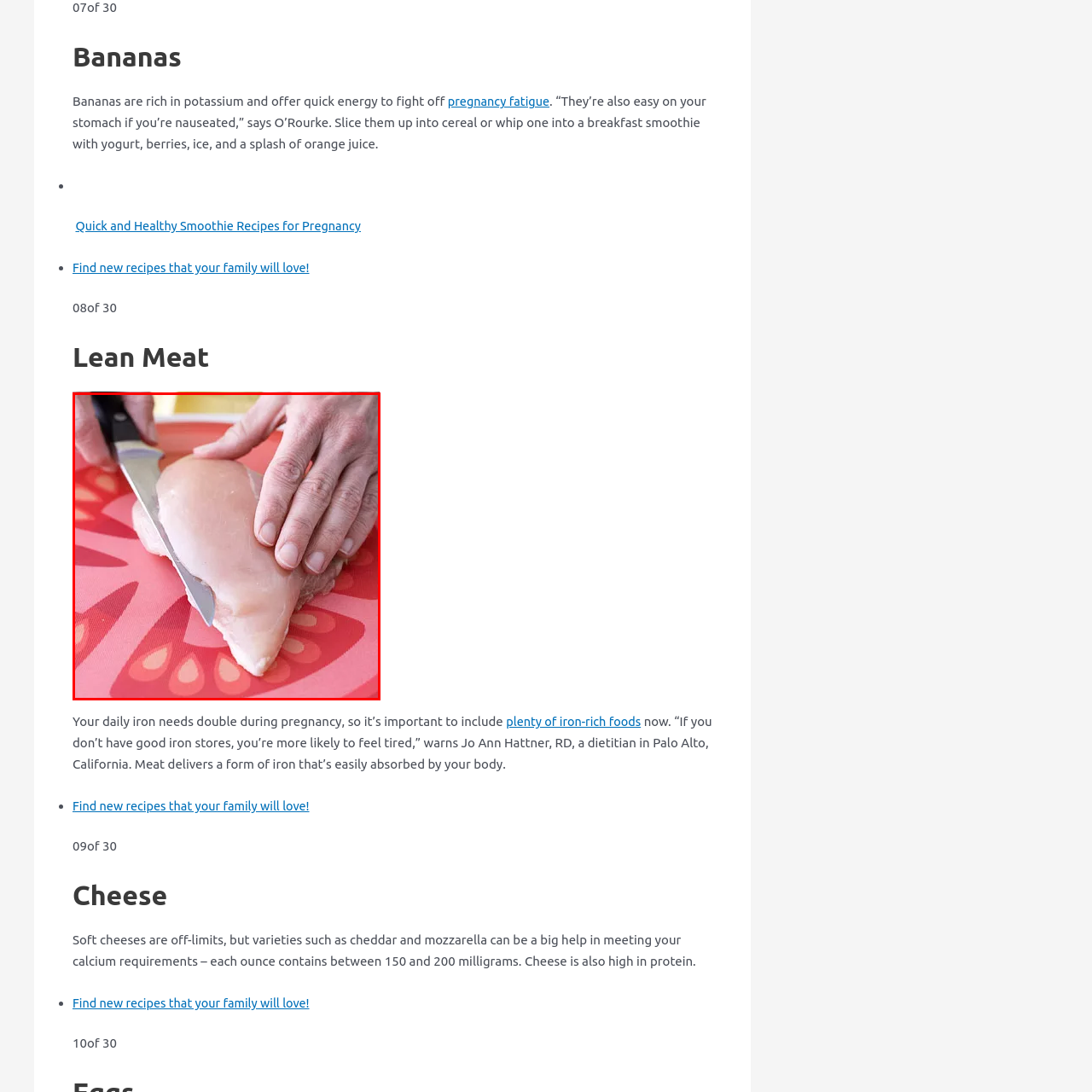Why is iron-rich food important during pregnancy?
Focus on the red-bounded area of the image and reply with one word or a short phrase.

maternal health and fetal development